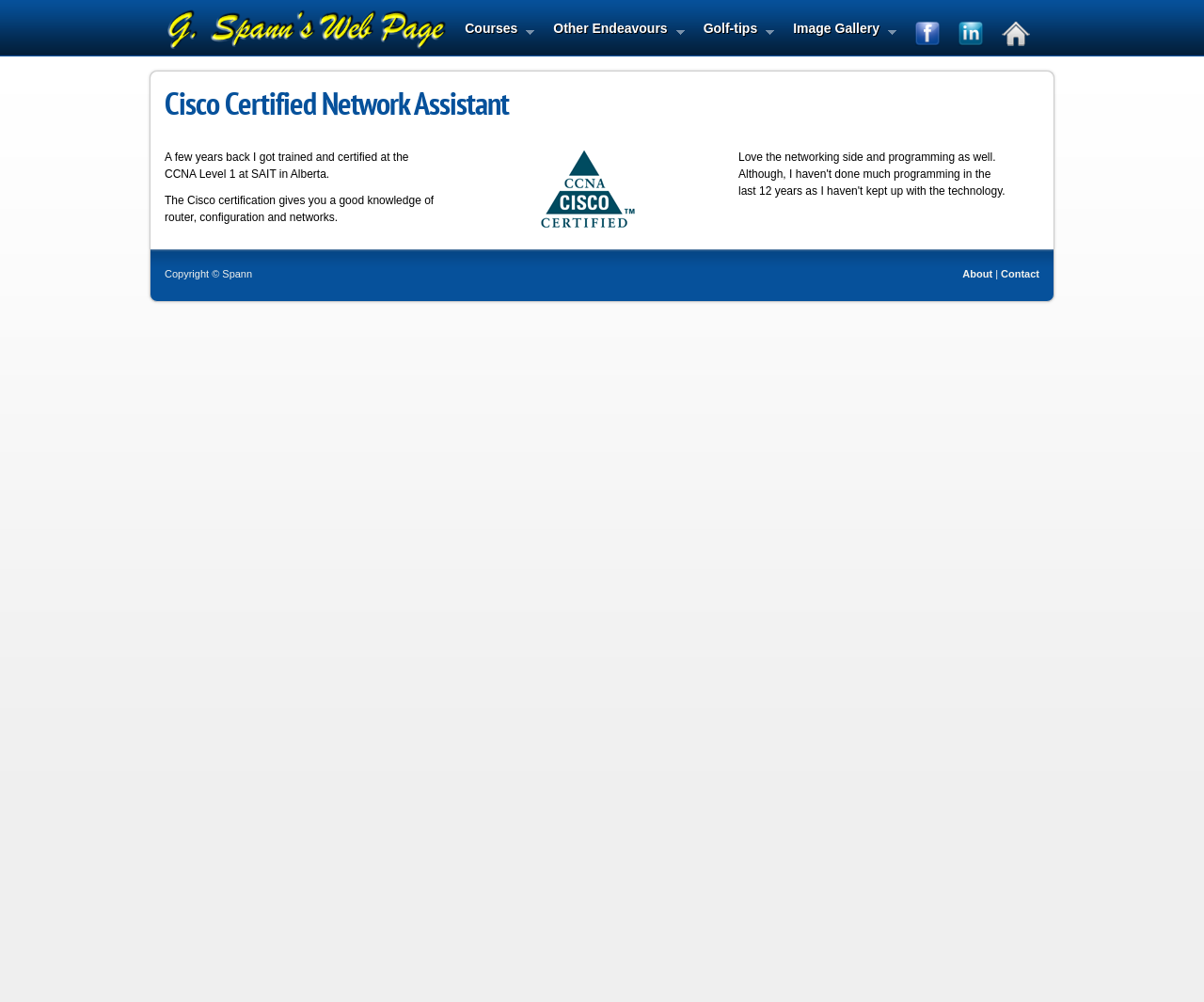Please identify the webpage's heading and generate its text content.

Cisco Certified Network Assistant